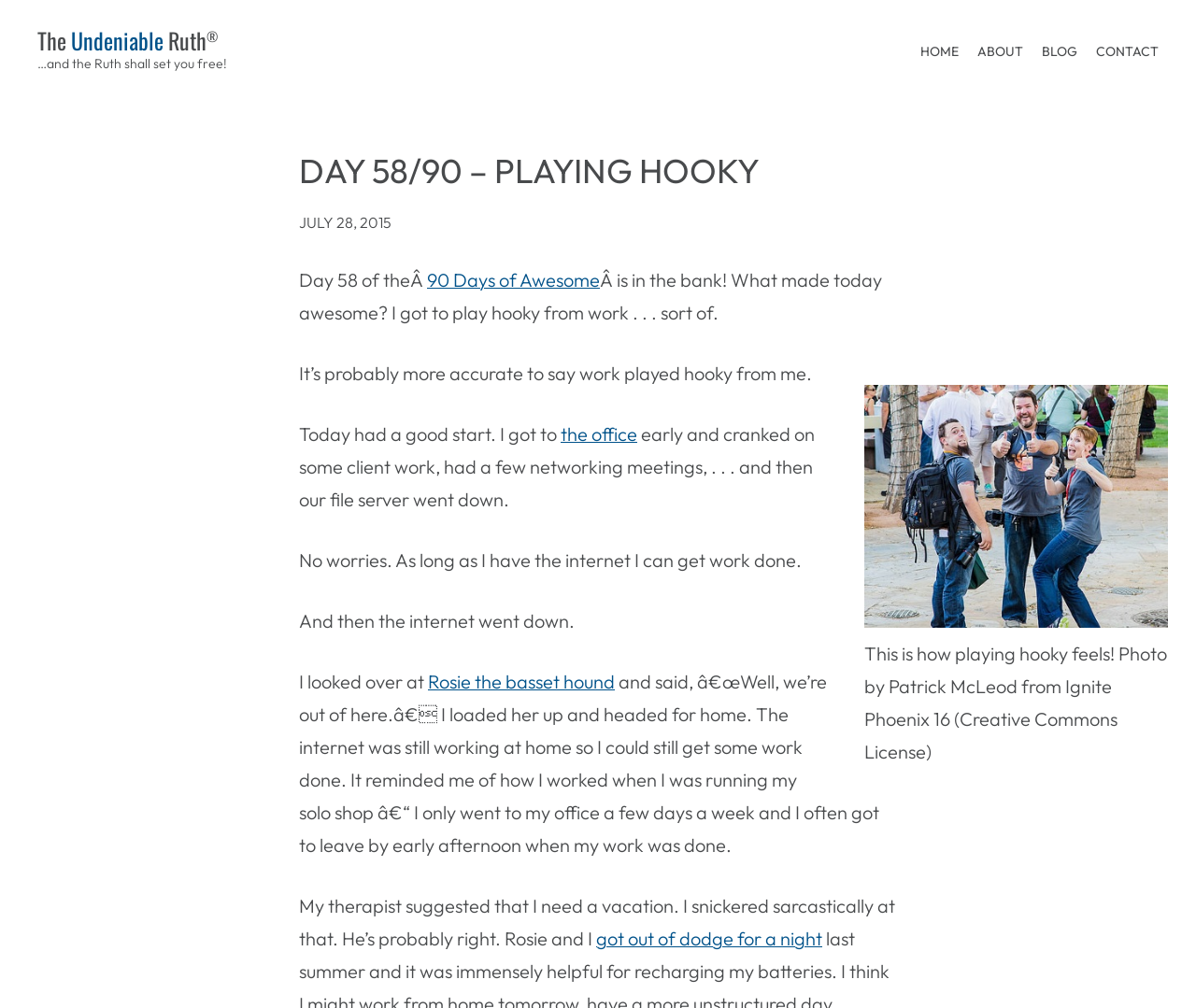Bounding box coordinates are specified in the format (top-left x, top-left y, bottom-right x, bottom-right y). All values are floating point numbers bounded between 0 and 1. Please provide the bounding box coordinate of the region this sentence describes: the office

[0.469, 0.419, 0.533, 0.442]